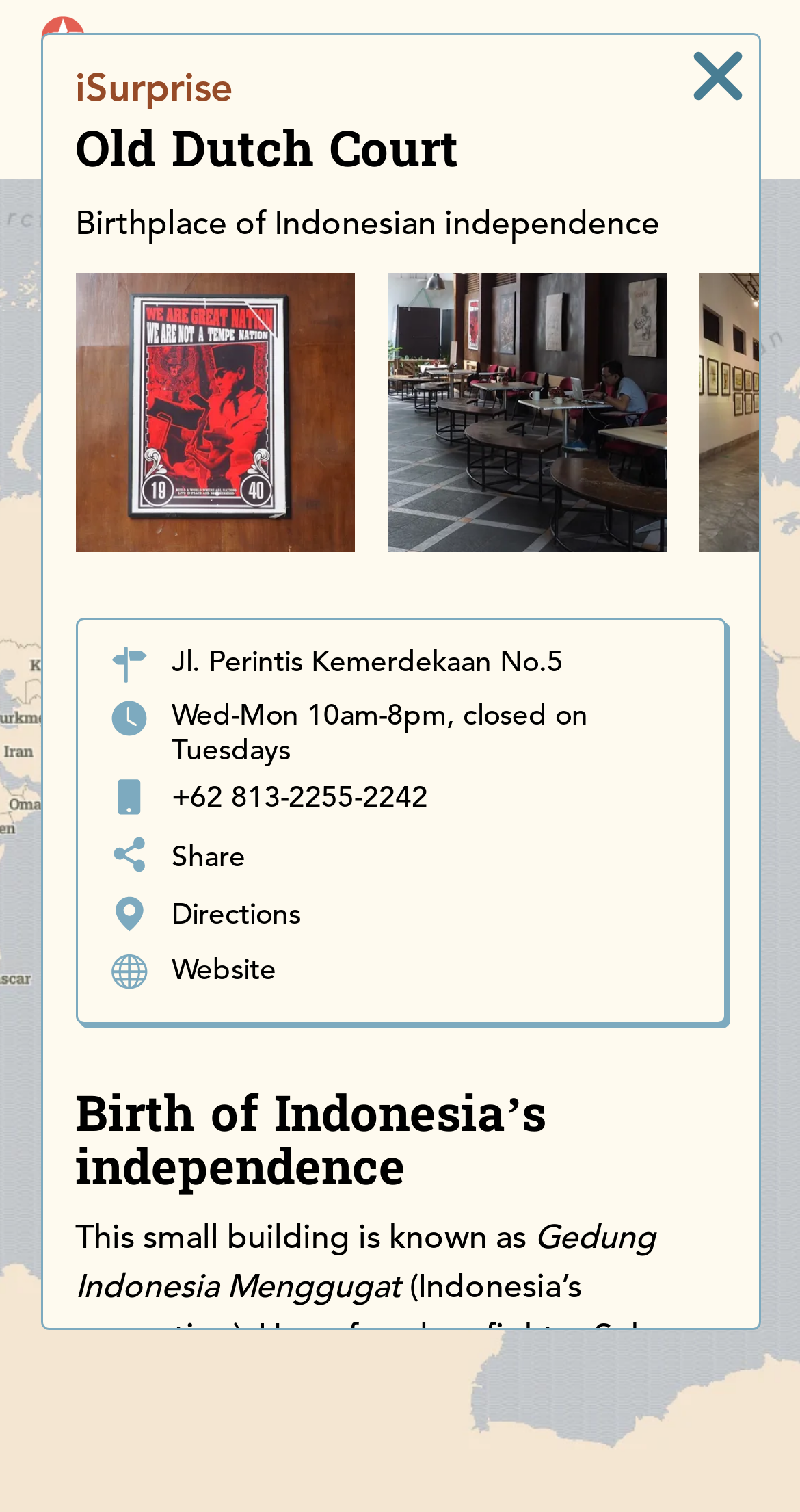Please provide a comprehensive answer to the question based on the screenshot: What is the name of the building?

I found the answer by looking at the StaticText element 'Gedung Indonesia Menggugat' which is located below the heading 'Birth of Indonesia’s independence', suggesting that it is the name of the building.